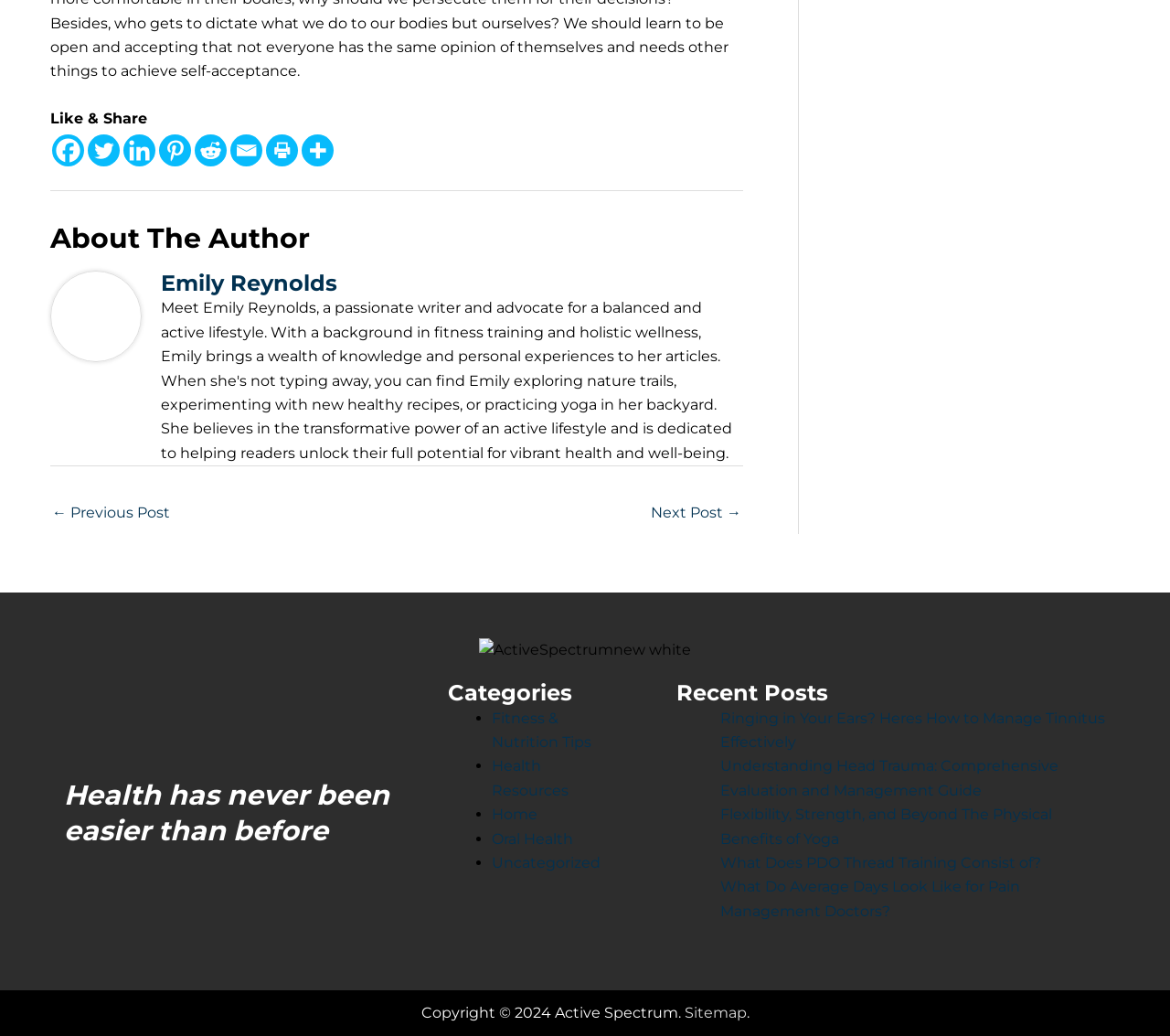What is the name of the website?
Look at the image and answer the question using a single word or phrase.

Active Spectrum